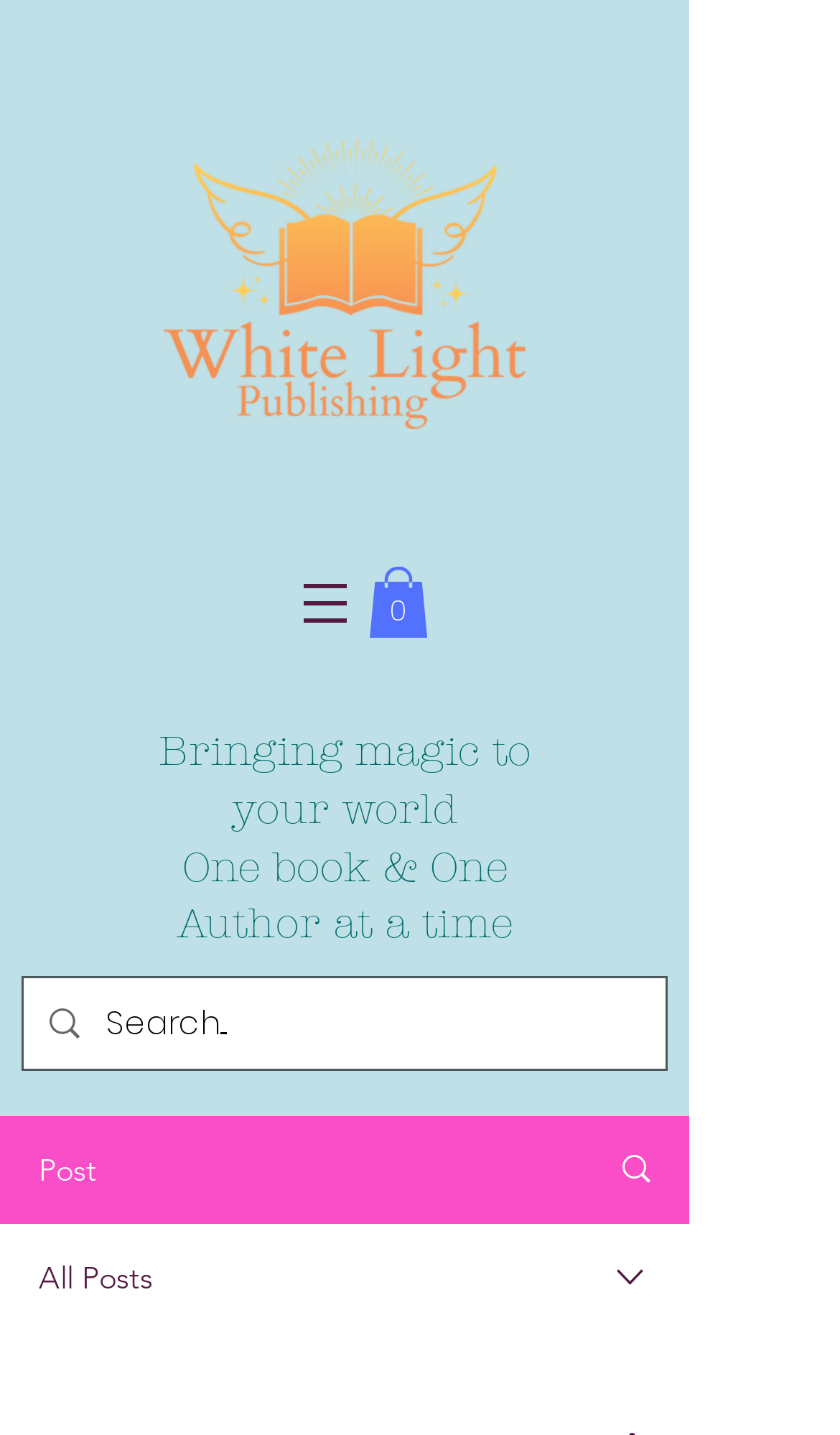Determine the bounding box for the UI element that matches this description: "aria-label="Search..." name="q" placeholder="Search..."".

[0.126, 0.681, 0.695, 0.744]